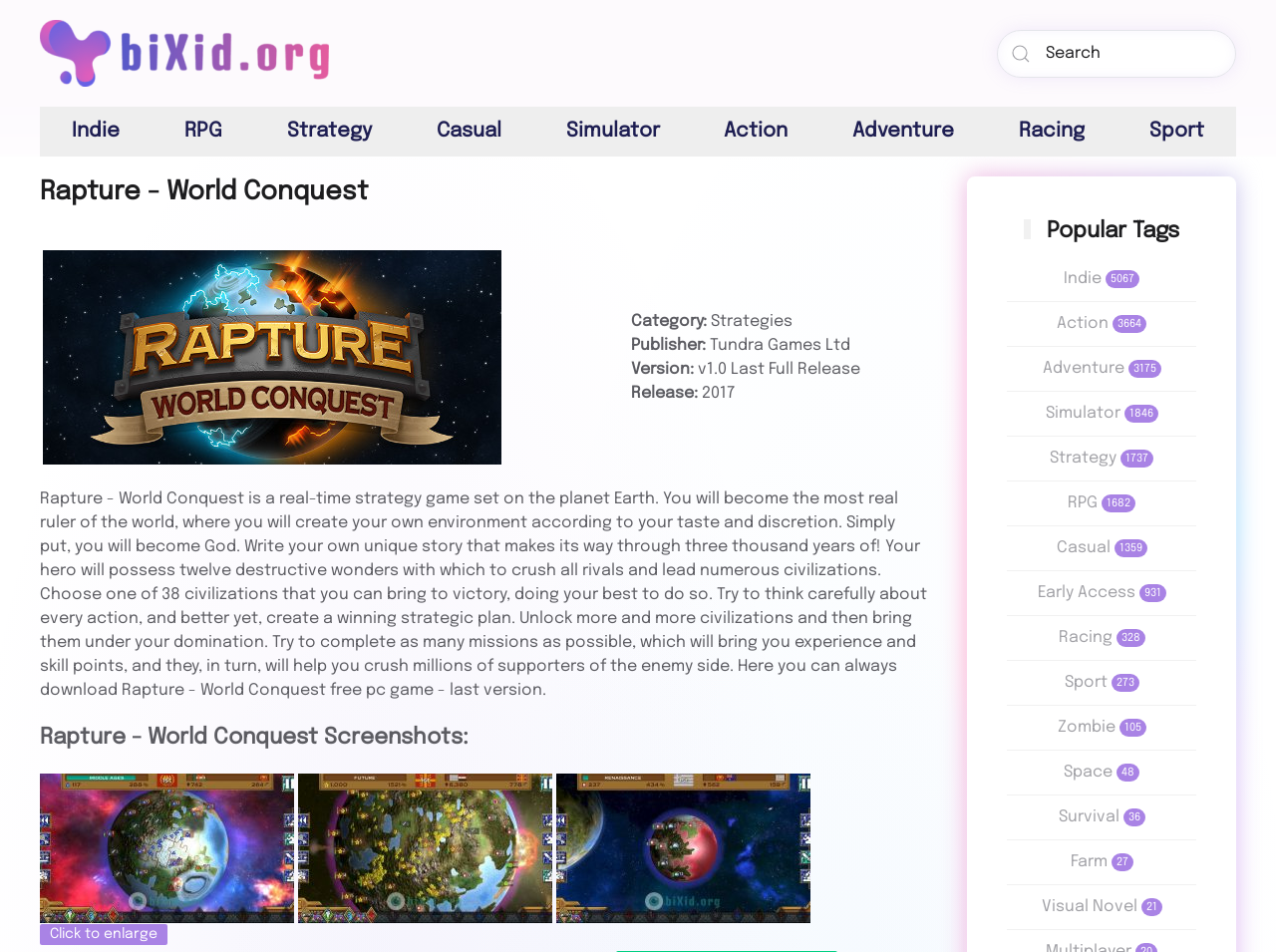What is the release year of the game?
Please give a detailed answer to the question using the information shown in the image.

The release year of the game can be found in the layout table cell element which contains the game's details, specifically in the static text element with the text 'Release: 2017'.